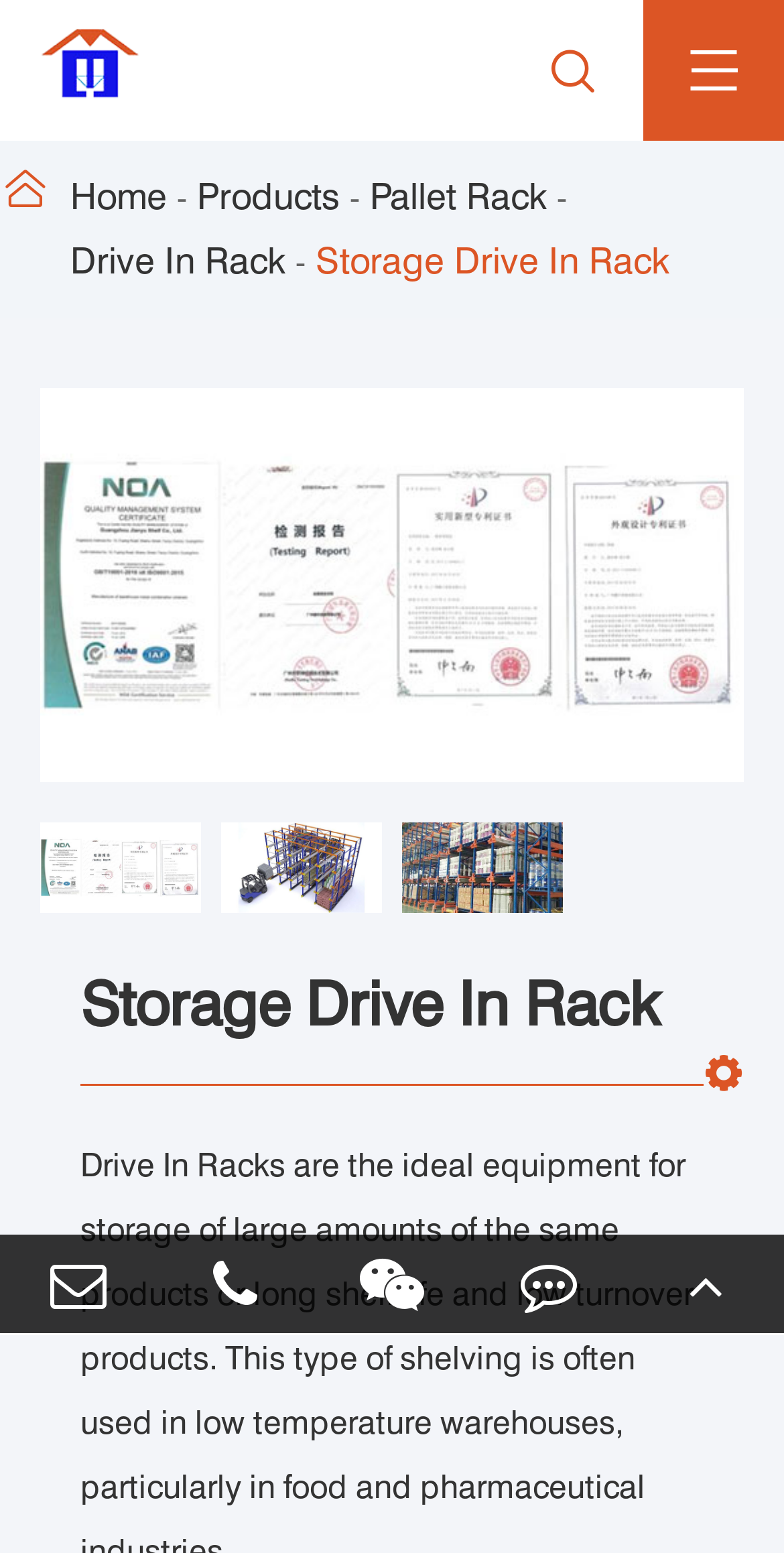Extract the primary header of the webpage and generate its text.

Storage Drive In Rack